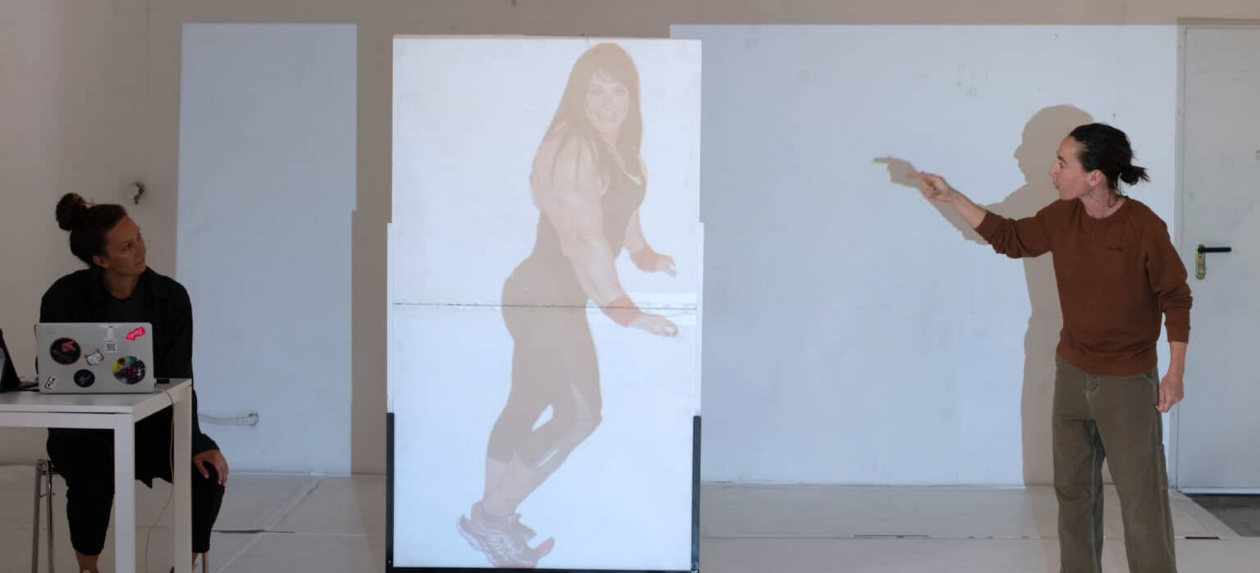Give a detailed explanation of what is happening in the image.

The image captures a dynamic moment from the performance "Hey Körper?!" by Sahra Huby, set in a minimalist studio environment. To the left, a performer sits at a table with a laptop, deeply engaged while looking towards the right side of the image. On the right, another performer, dressed in a brown sweater and olive-green pants, gestures animatedly towards a large projection. The projection displays a muscular figure, emphasizing themes of body perception and representation. The background is simple with white walls, enhancing the focus on the performers and the projected imagery. This work explores alternative views of the human body, reflecting Huby’s research into anatomy through dance and drawing.